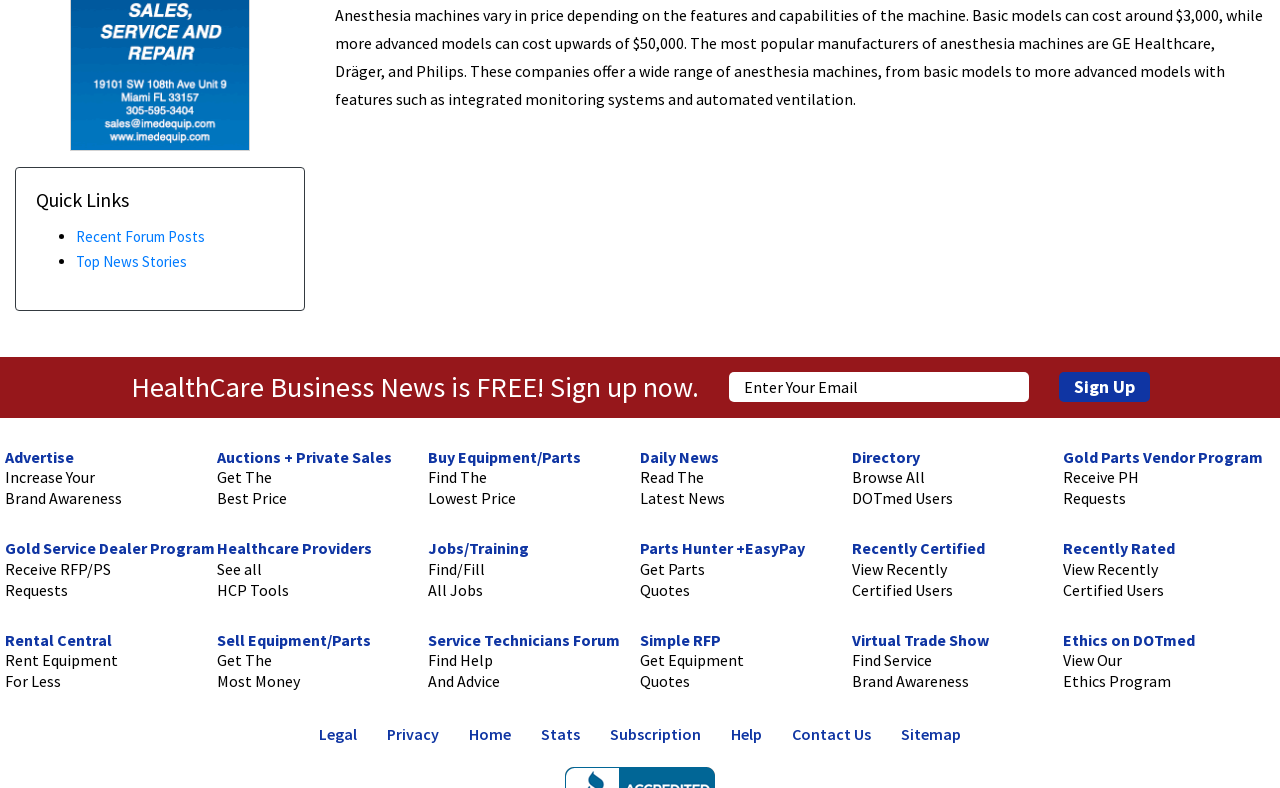Please identify the bounding box coordinates of the element's region that should be clicked to execute the following instruction: "View recently certified users". The bounding box coordinates must be four float numbers between 0 and 1, i.e., [left, top, right, bottom].

[0.665, 0.709, 0.744, 0.761]